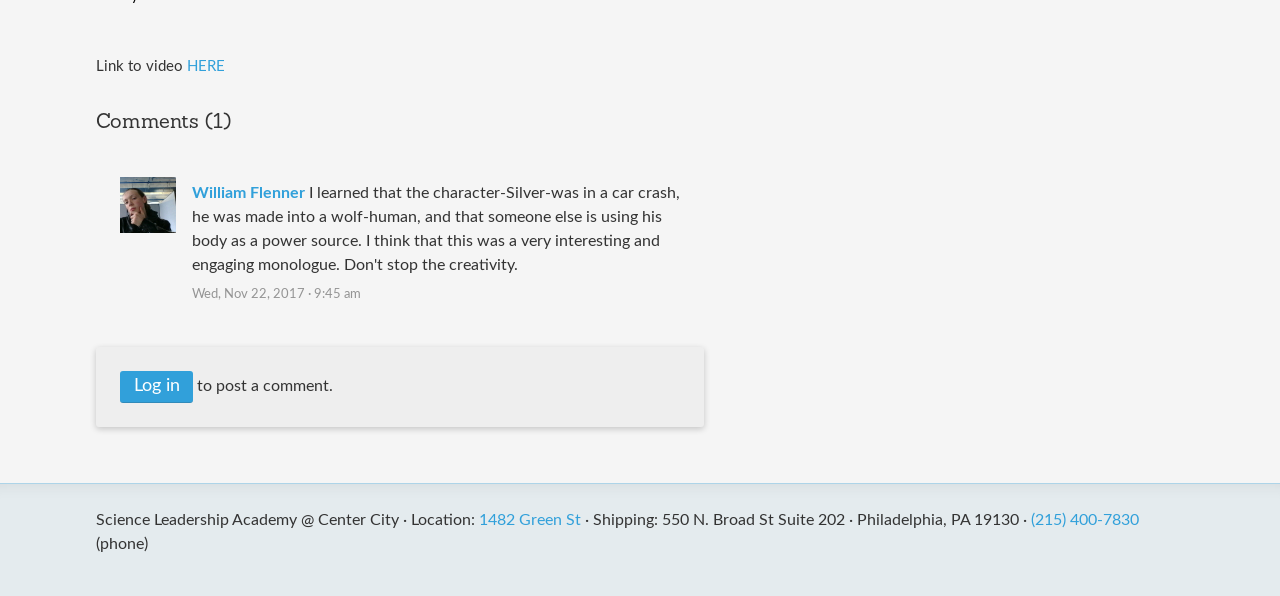Please specify the bounding box coordinates of the element that should be clicked to execute the given instruction: 'View comments'. Ensure the coordinates are four float numbers between 0 and 1, expressed as [left, top, right, bottom].

[0.075, 0.189, 0.18, 0.223]